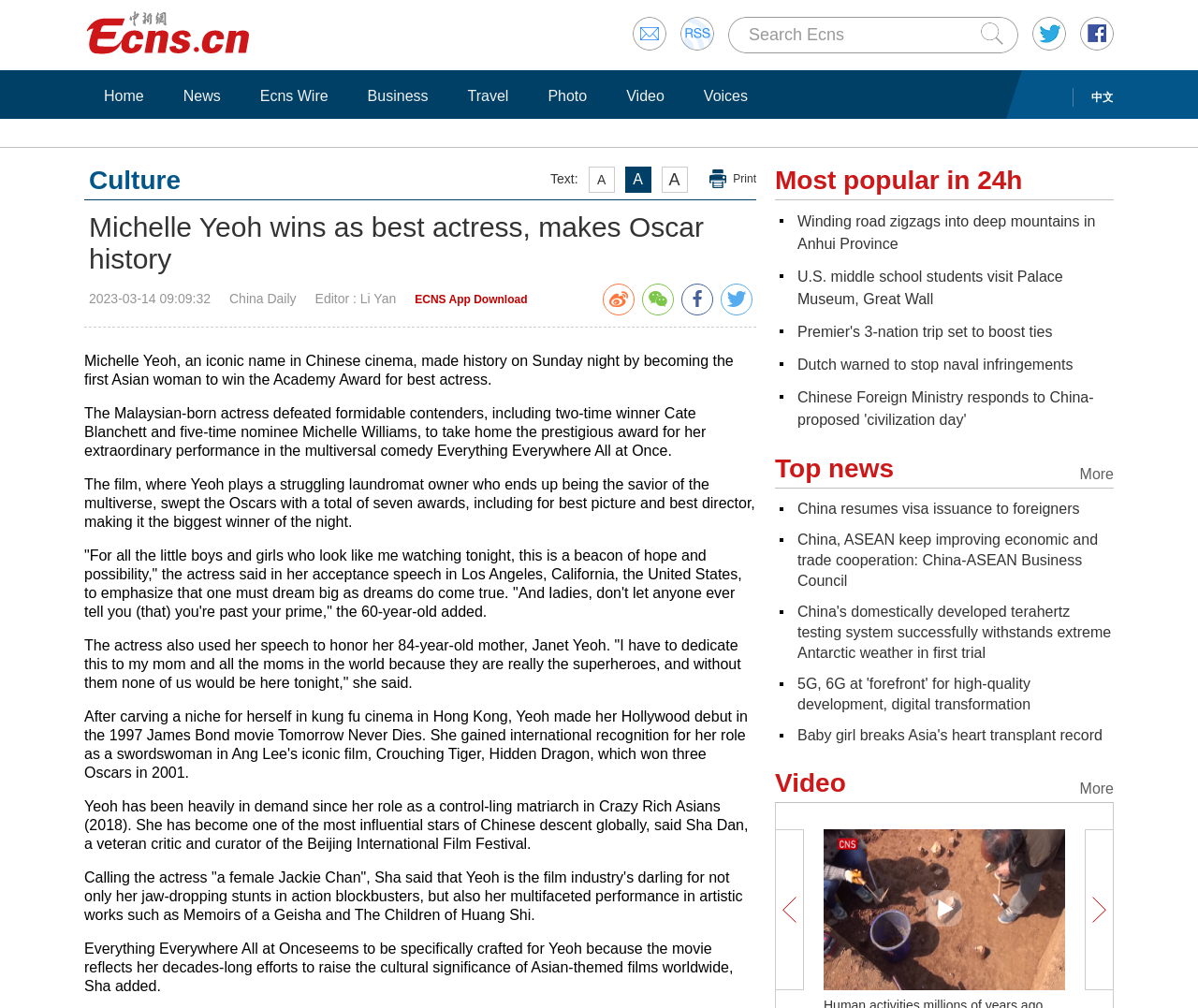Provide an in-depth caption for the elements present on the webpage.

The webpage is about Michelle Yeoh's historic Oscar win as best actress. At the top, there is a search bar with a submit button to the right. Below the search bar, there are several links to different sections of the website, including "Home", "News", "Ecns Wire", "Business", "Travel", "Photo", "Video", and "Voices". 

To the right of these links, there is a section with three emphasis elements, likely representing different font sizes for the text "A A A". Below this, there is a link to print the page and a heading that reads "Culture". 

The main content of the page is an article about Michelle Yeoh's Oscar win. The article is divided into several paragraphs, with the first paragraph stating that Yeoh made history by becoming the first Asian woman to win the Academy Award for best actress. The subsequent paragraphs provide more details about her win, including her acceptance speech and the film she won for, "Everything Everywhere All at Once". 

To the right of the article, there are several links to other news articles, including "Most popular in 24h" and "More Top news". These links are grouped into sections with headings. Below these links, there is another section with a heading "More Video" and a link to more videos. 

At the bottom of the page, there is a section with several links to other news articles, including "China resumes visa issuance to foreigners" and "Baby girl breaks Asia's heart transplant record".